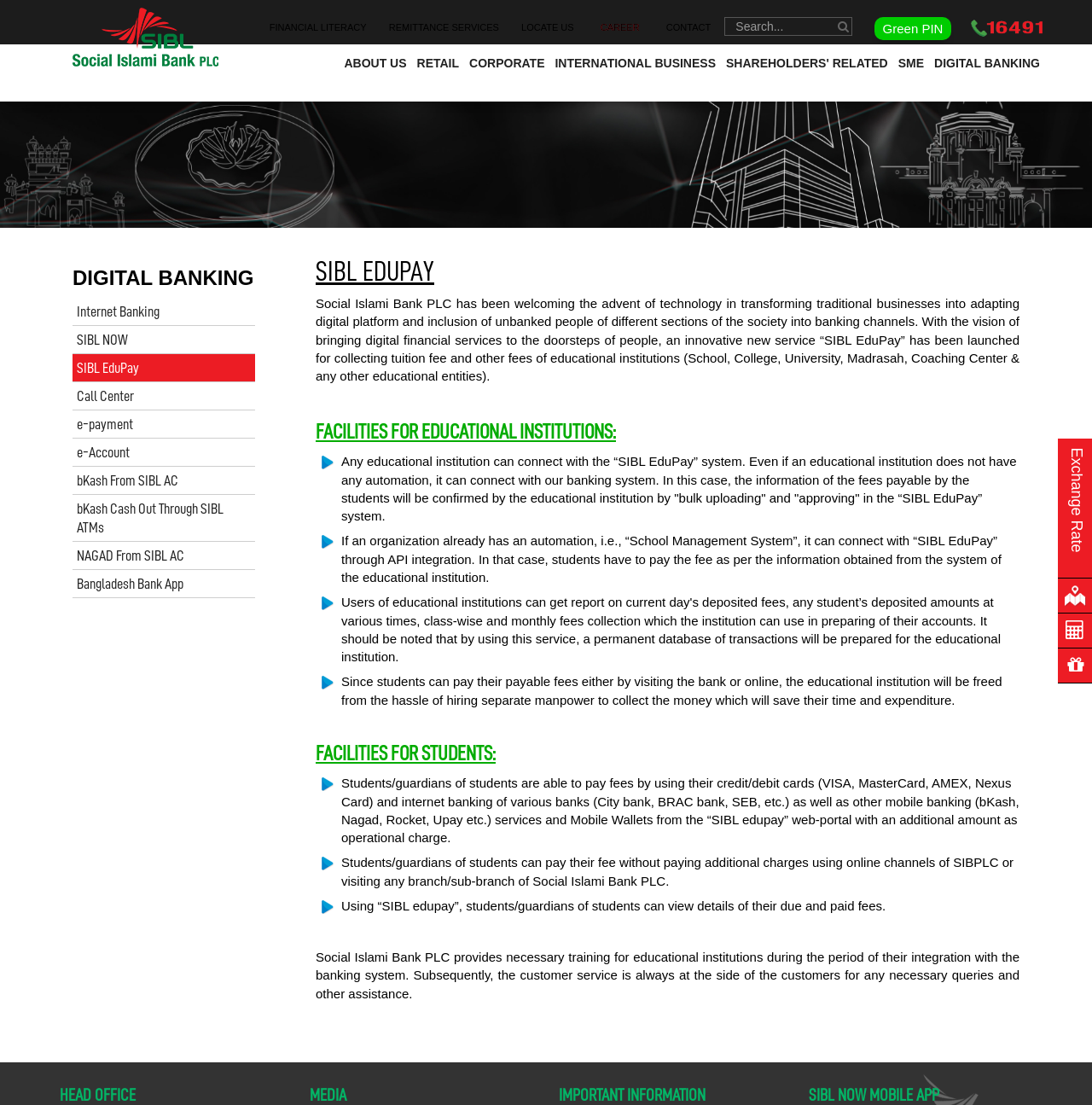Determine the bounding box coordinates for the clickable element required to fulfill the instruction: "Check exchange rates". Provide the coordinates as four float numbers between 0 and 1, i.e., [left, top, right, bottom].

[0.969, 0.397, 1.0, 0.523]